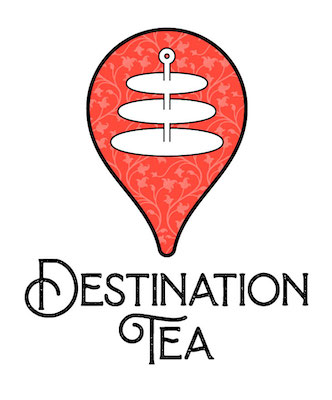How many tiers are on the tea stand?
Please provide a comprehensive and detailed answer to the question.

Inside the teardrop, three elegant tiers represent a traditional afternoon tea stand, symbolizing the essence of tea culture, which is a key aspect of the logo's design.